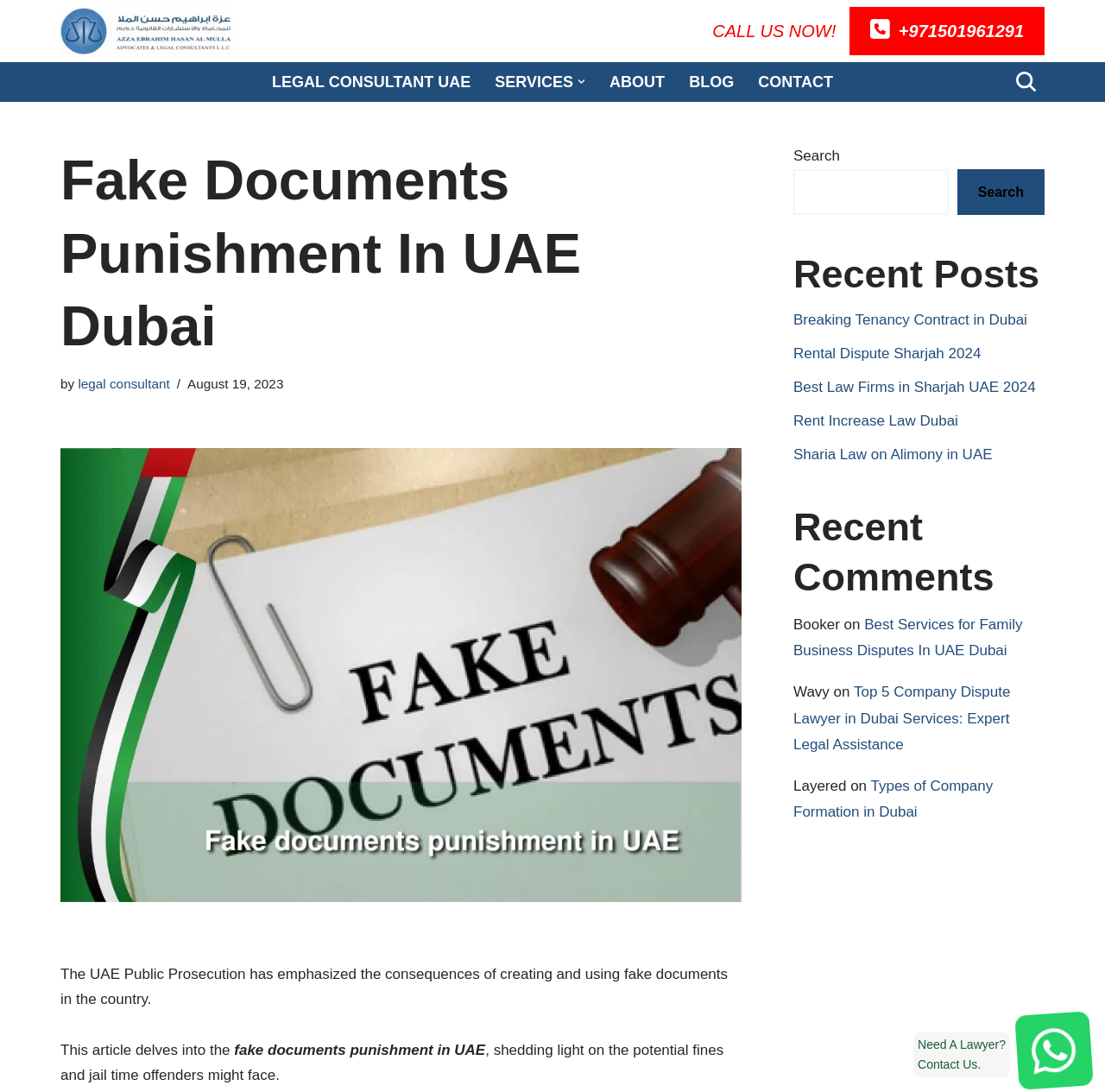Highlight the bounding box coordinates of the element that should be clicked to carry out the following instruction: "Read the article 'Breaking Tenancy Contract in Dubai'". The coordinates must be given as four float numbers ranging from 0 to 1, i.e., [left, top, right, bottom].

[0.718, 0.286, 0.93, 0.301]